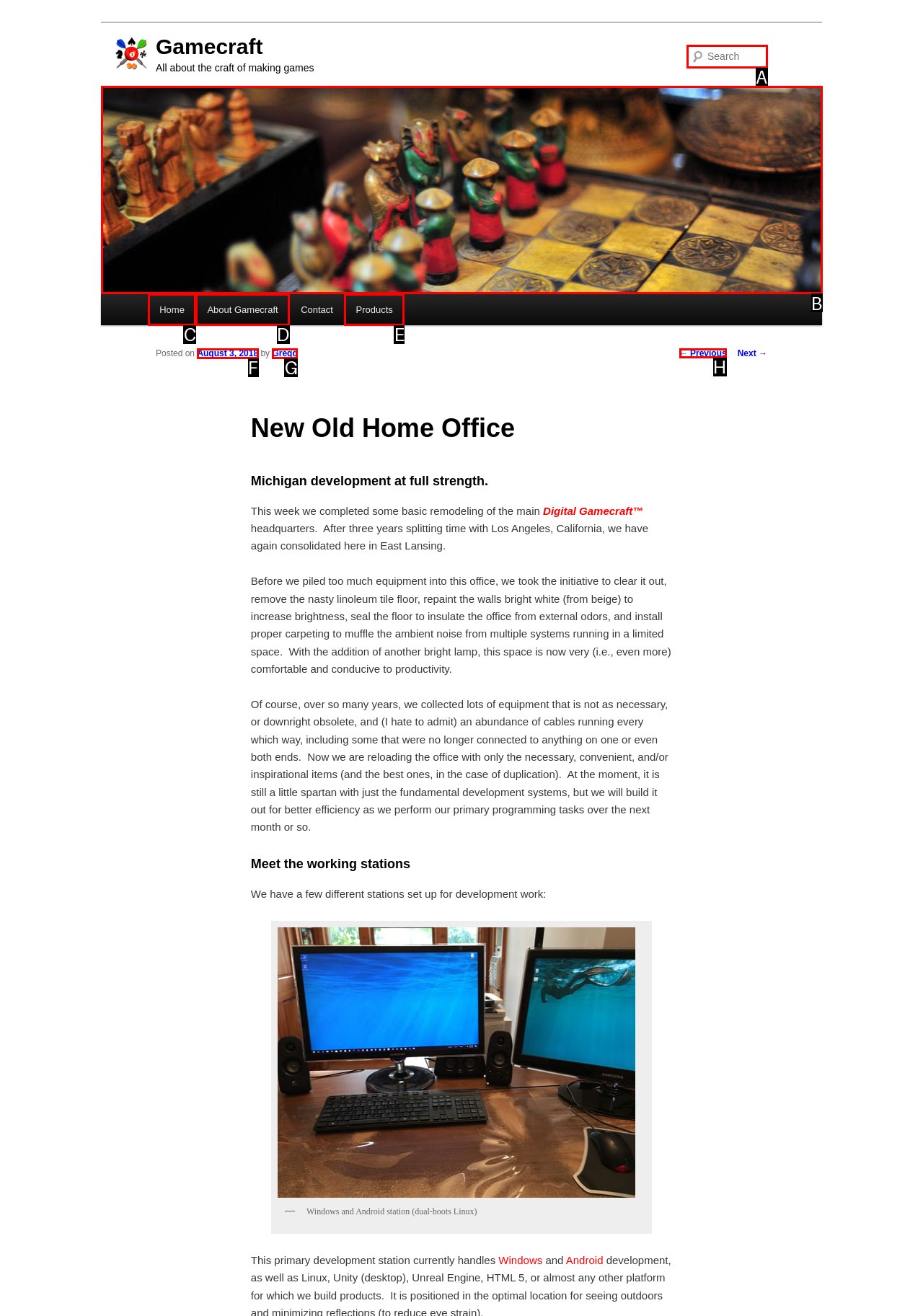Determine which HTML element to click for this task: View the previous post Provide the letter of the selected choice.

H